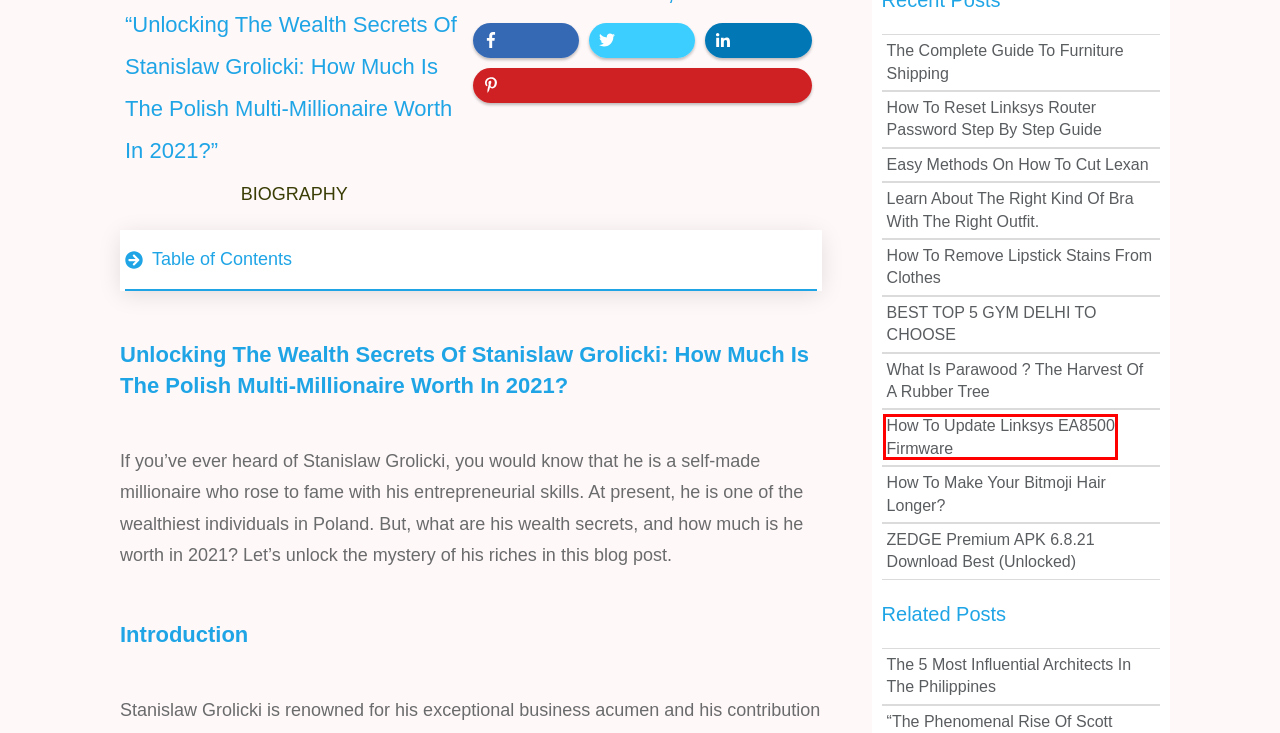Evaluate the webpage screenshot and identify the element within the red bounding box. Select the webpage description that best fits the new webpage after clicking the highlighted element. Here are the candidates:
A. How to remove lipstick stains from clothes - Latest Explore
B. What is Parawood ? The harvest of a rubber tree - Latest Explore
C. How to Make Your Bitmoji Hair Longer? - Latest Explore
D. The 5 Most Influential Architects In The Philippines - Latest Explore
E. ZEDGE Premium APK 6.8.21 Download Best (Unlocked) - Latest Explore
F. Biography Archives - Latest Explore
G. How to Reset Linksys Router Password Step By Step Guide - Latest Explore
H. How to Update Linksys EA8500 Firmware - Latest Explore

H